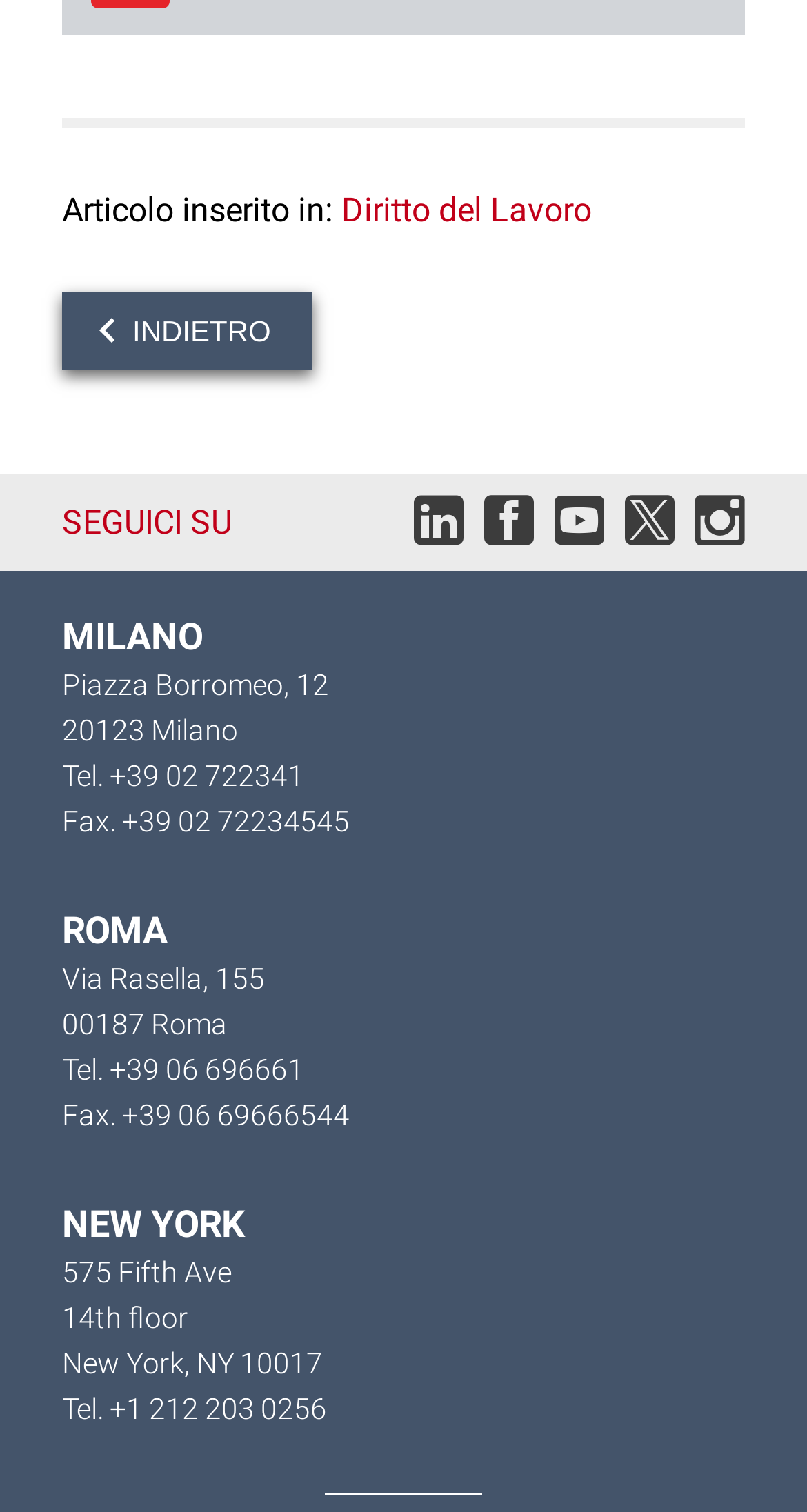Bounding box coordinates should be provided in the format (top-left x, top-left y, bottom-right x, bottom-right y) with all values between 0 and 1. Identify the bounding box for this UI element: title="Instagram"

[0.862, 0.338, 0.923, 0.364]